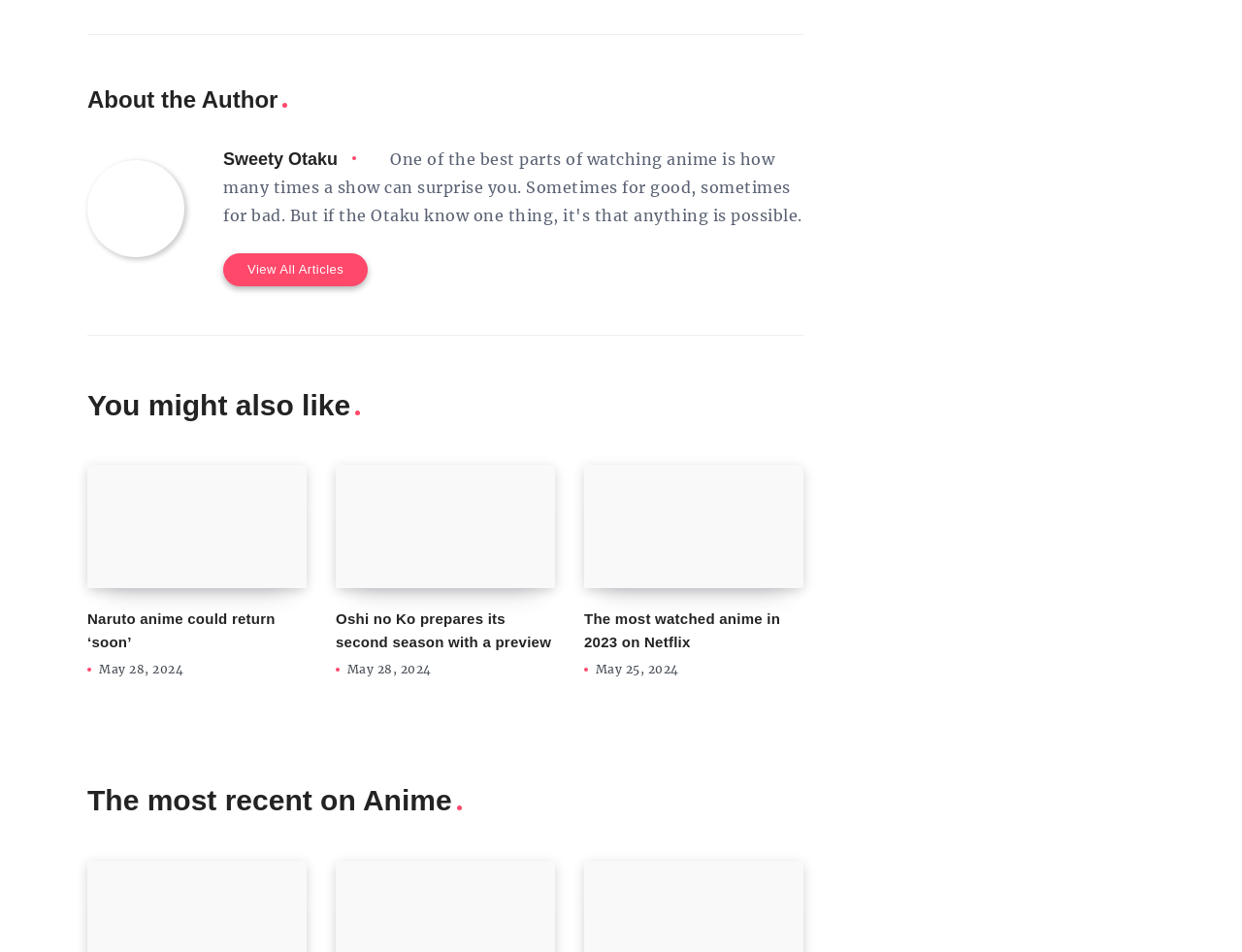What is the date of the second article?
Please answer the question with a detailed response using the information from the screenshot.

The date of the second article is mentioned in the time element 'May 28, 2024' which is located inside the second article element.